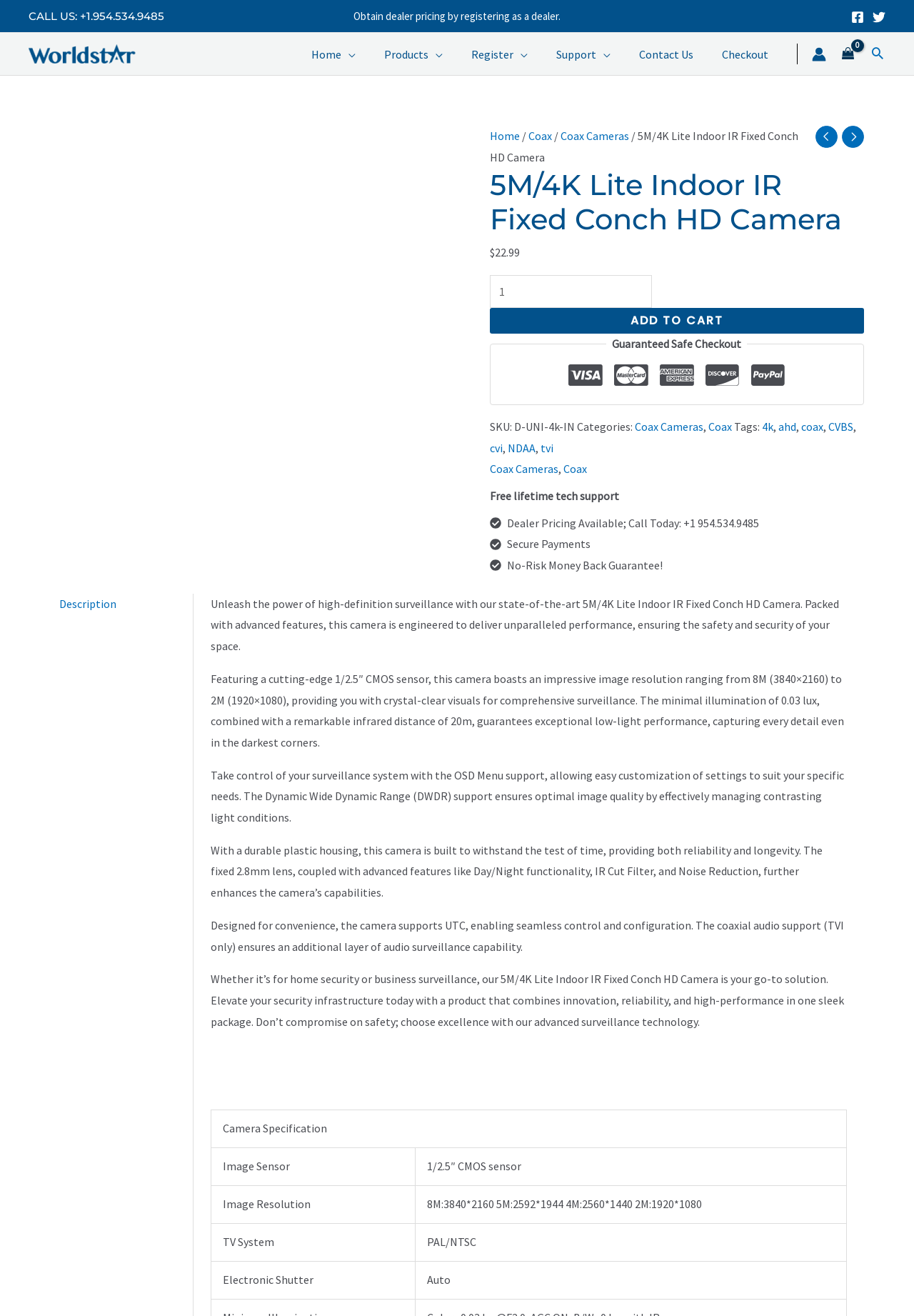Describe every aspect of the webpage comprehensively.

This webpage is about a 5M/4K Lite Indoor IR Fixed Conch HD Camera from Worldstar Security Cameras. At the top, there is a navigation menu with links to Home, Products, Register, Support, and Contact Us. Below the navigation menu, there are social media links to Facebook and Twitter, as well as a link to obtain dealer pricing.

On the left side, there is a breadcrumb navigation showing the path from Home to Coax Cameras to the current product page. Below the breadcrumb, there is a heading with the product name and a price of $22.99. Next to the price, there is a quantity selector and an "Add to Cart" button.

Below the product information, there are several sections. The first section displays a guaranteed safe checkout badge with five security icons. The second section shows the product's SKU, categories, and tags. The categories include Coax Cameras and Coax, and the tags include 4k, ahd, coax, CVBS, cvi, NDAA, and tvi.

The third section has links to related products, including Coax Cameras and Coax. The fourth section displays a description of the product, highlighting its advanced features, high-definition surveillance capabilities, and durability. The description is divided into four paragraphs, each describing a different aspect of the product.

On the right side, there are several call-to-action elements, including a "Call Us" button with a phone number, a link to obtain dealer pricing, and a search icon link. At the bottom, there are links to the product description, reviews, and other related information.